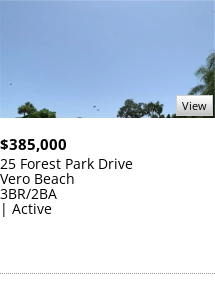Create an extensive caption that includes all significant details of the image.

This image features a real estate listing for a property located at 25 Forest Park Drive in Vero Beach. The home is currently on the market for $385,000. It offers 3 bedrooms and 2 bathrooms, making it a suitable option for families or individuals looking for spacious living. The status of the listing is marked as "Active," indicating that it is available for purchase. The image likely showcases a clear blue sky, hinting at a bright and welcoming atmosphere for potential buyers. A "View" link is also included, encouraging interested parties to learn more about the property.